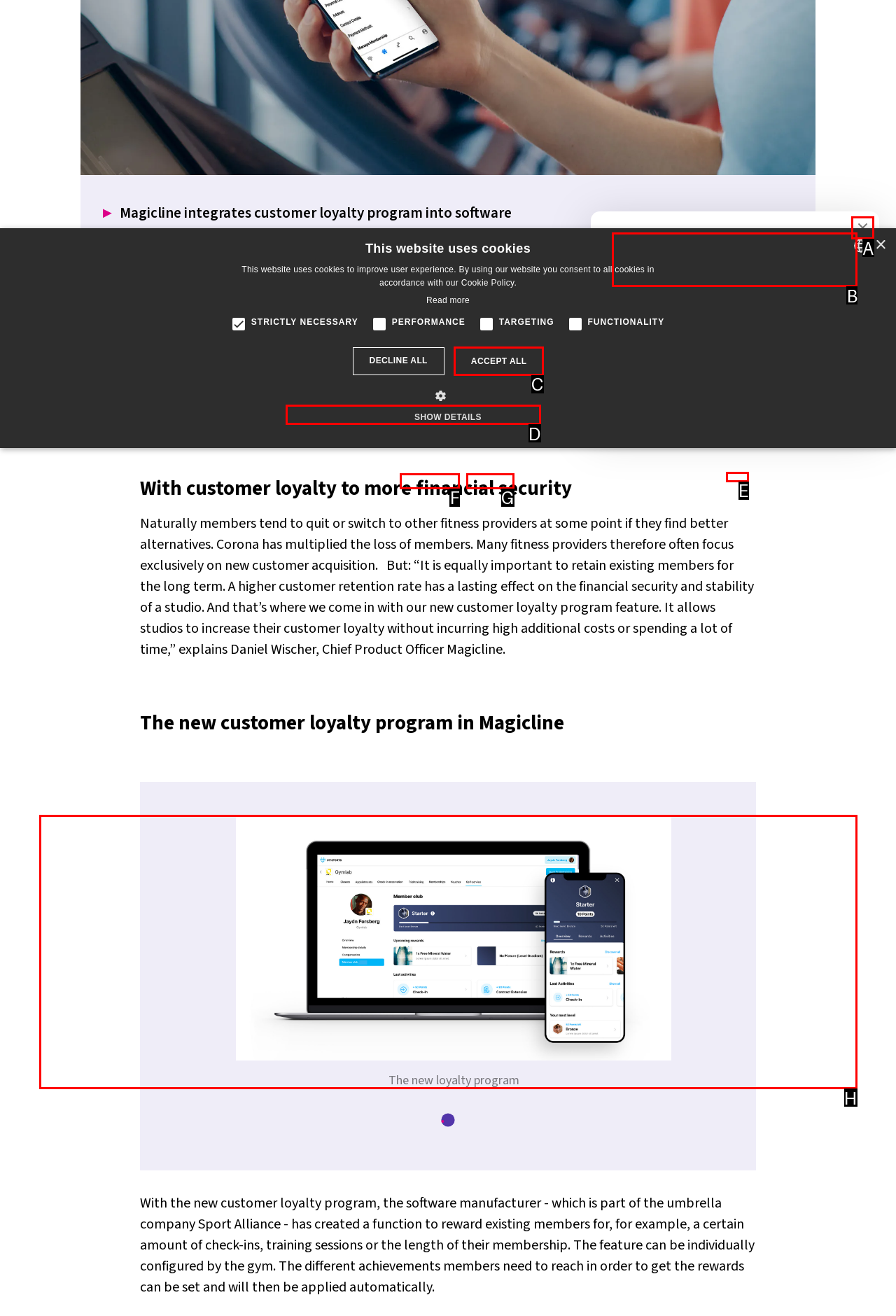Choose the option that aligns with the description: The new loyalty program
Respond with the letter of the chosen option directly.

H